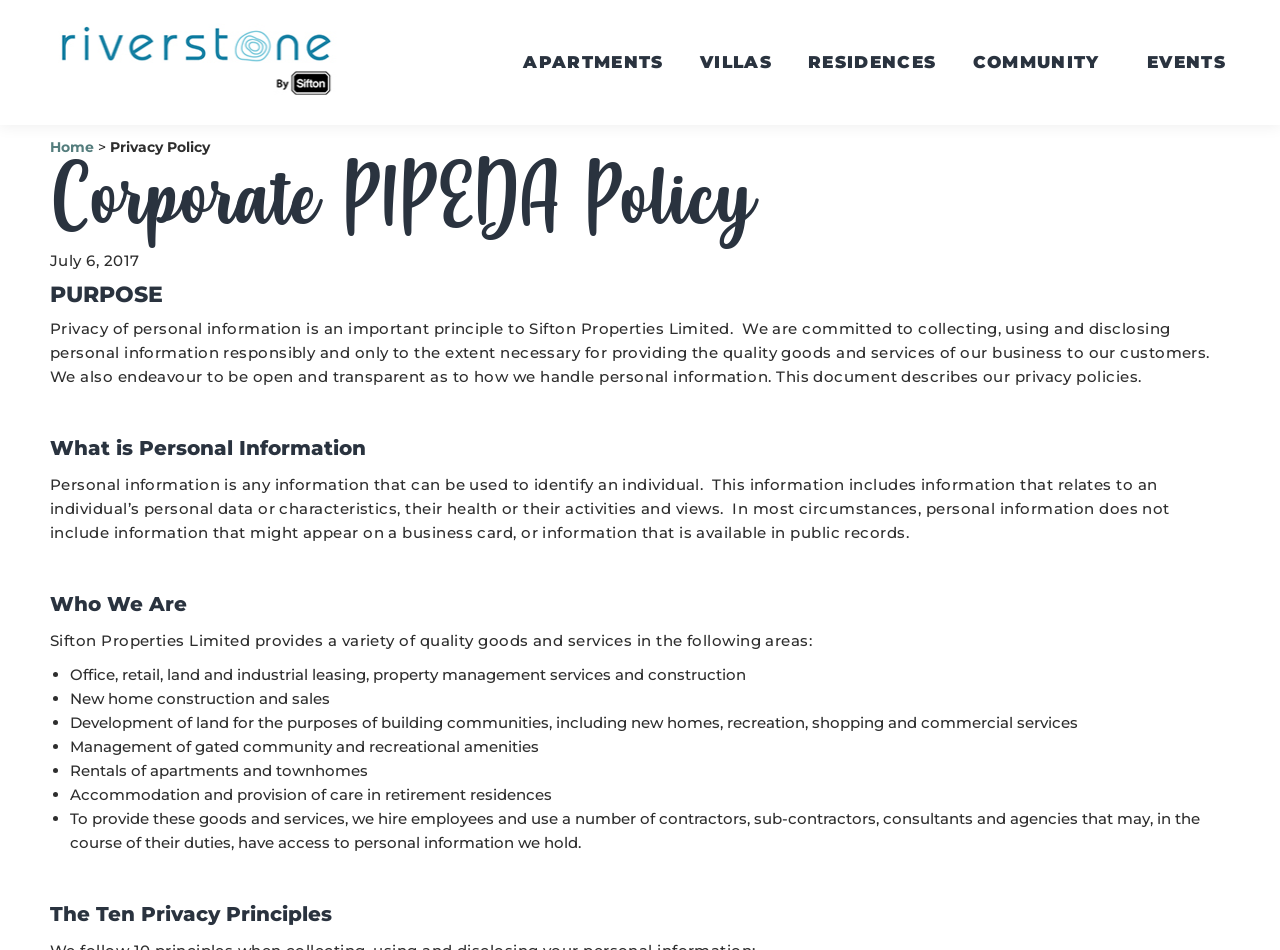Respond to the following query with just one word or a short phrase: 
What is the fifth link on the navigation bar?

EVENTS